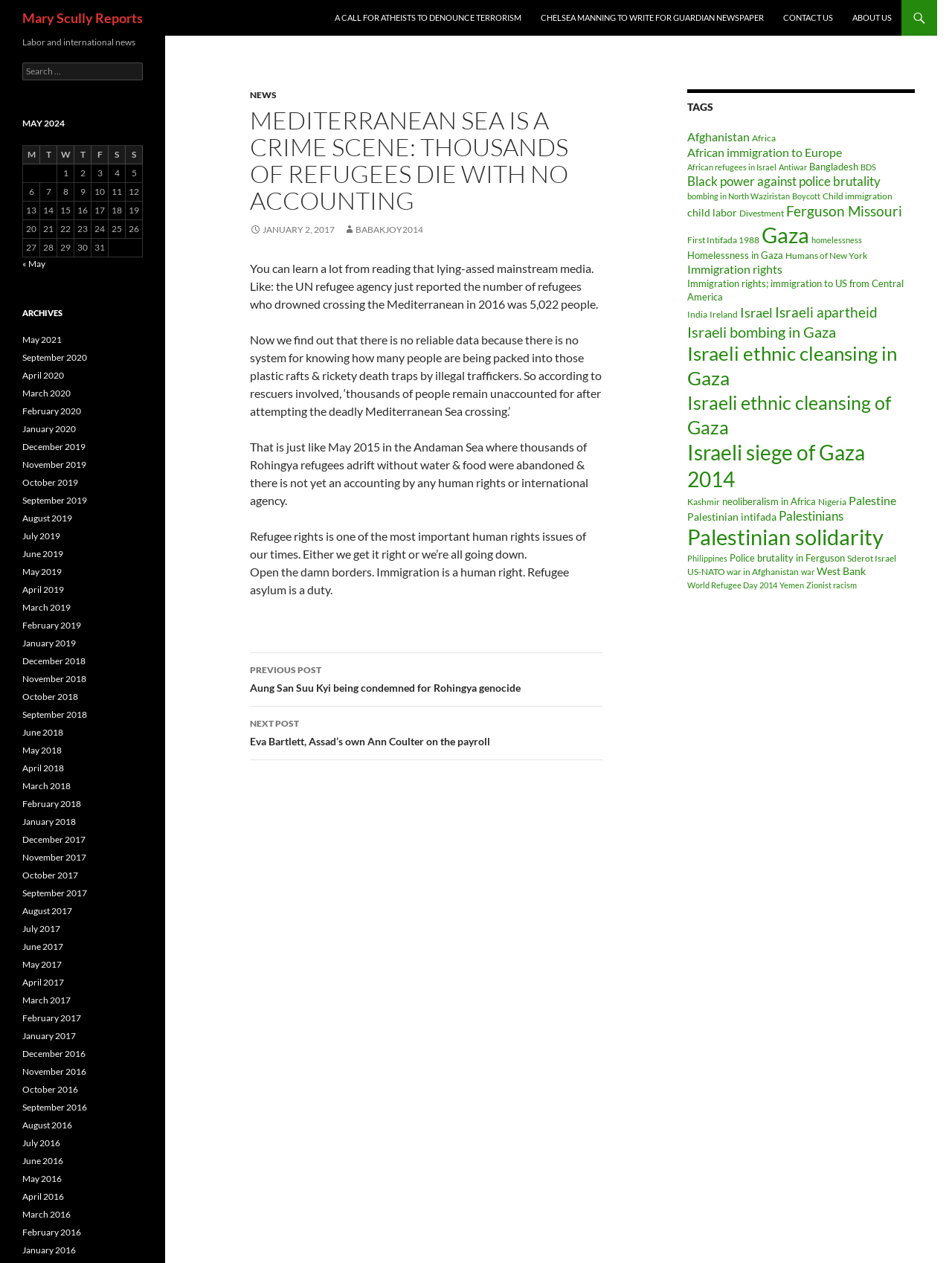Summarize the webpage with intricate details.

The webpage is a news article titled "Mediterranean Sea is a crime scene: thousands of refugees die with no accounting" by Mary Scully Reports. At the top of the page, there is a heading with the author's name, "Mary Scully Reports", and a few links to other articles, including "A CALL FOR ATHEISTS TO DENOUNCE TERRORISM", "CHELSEA MANNING TO WRITE FOR GUARDIAN NEWSPAPER", "CONTACT US", and "ABOUT US".

Below the heading, there is a main section that contains the article. The article has a header with the title "MEDITERRANEAN SEA IS A CRIME SCENE: THOUSANDS OF REFUGEES DIE WITH NO ACCOUNTING" and a link to the date "JANUARY 2, 2017". The article itself is divided into several paragraphs of text, discussing the issue of refugees dying in the Mediterranean Sea and the lack of accountability.

To the right of the article, there is a sidebar with a heading "TAGS" that lists various tags related to the article, such as "Afghanistan", "Africa", "African immigration to Europe", and many others. There are 44 tags in total, each with a link to related articles.

At the bottom of the page, there is a section with a heading "Post navigation" that contains links to previous and next posts, titled "Aung San Suu Kyi being condemned for Rohingya genocide" and "Eva Bartlett, Assad’s own Ann Coulter on the payroll", respectively.

On the left side of the page, there is a complementary section with a heading "Labor and international news" that contains a search box and a table with a calendar for May 2024.